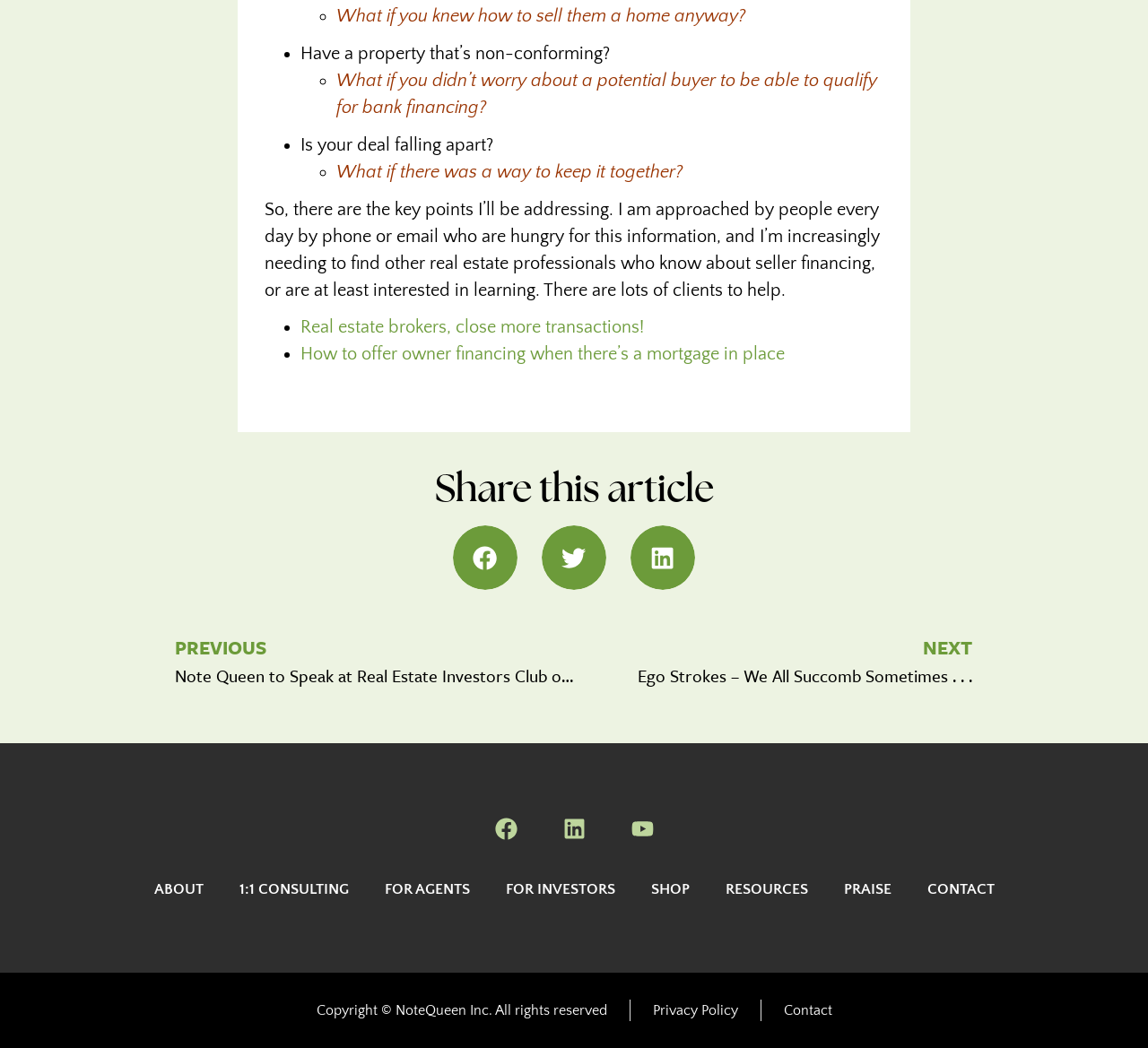Based on what you see in the screenshot, provide a thorough answer to this question: What is the purpose of the links at the bottom of the page?

The links at the bottom of the page, such as 'ABOUT', '1:1 CONSULTING', 'FOR AGENTS', etc., seem to be navigation links that allow users to access different sections of the website.